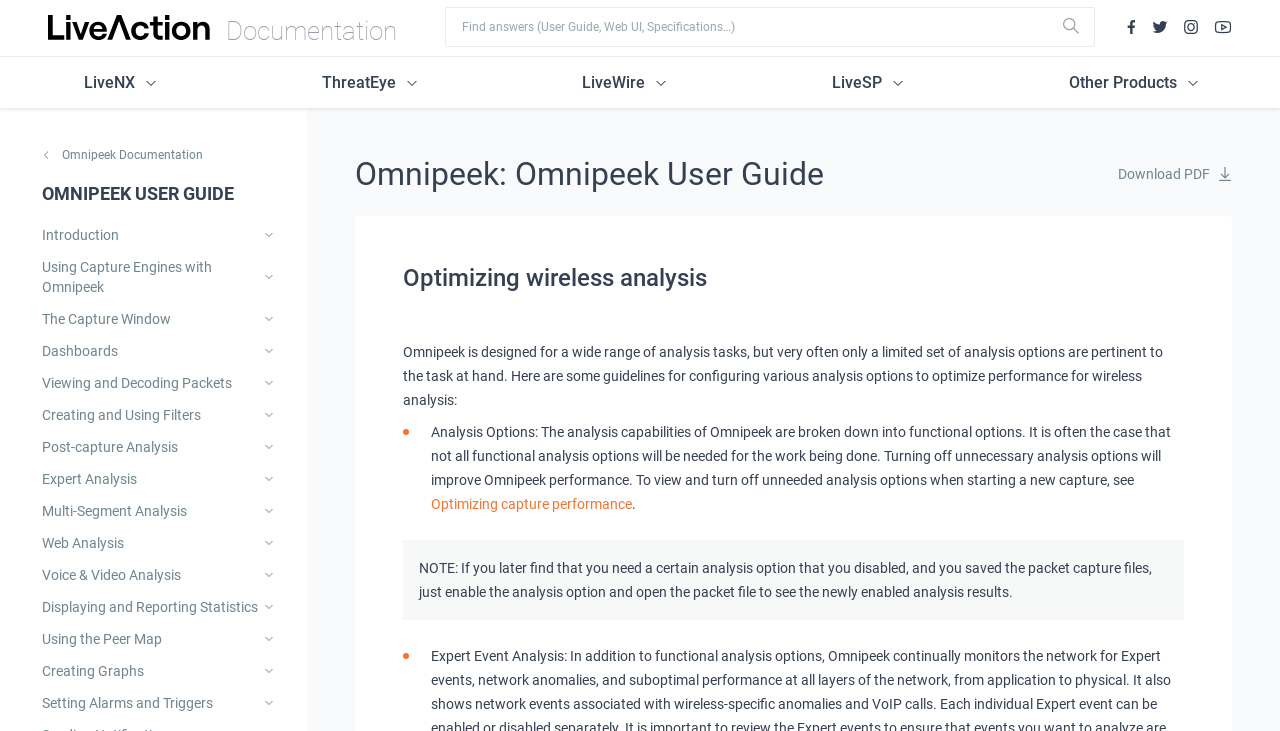Pinpoint the bounding box coordinates of the area that should be clicked to complete the following instruction: "Search for answers". The coordinates must be given as four float numbers between 0 and 1, i.e., [left, top, right, bottom].

[0.348, 0.01, 0.855, 0.064]